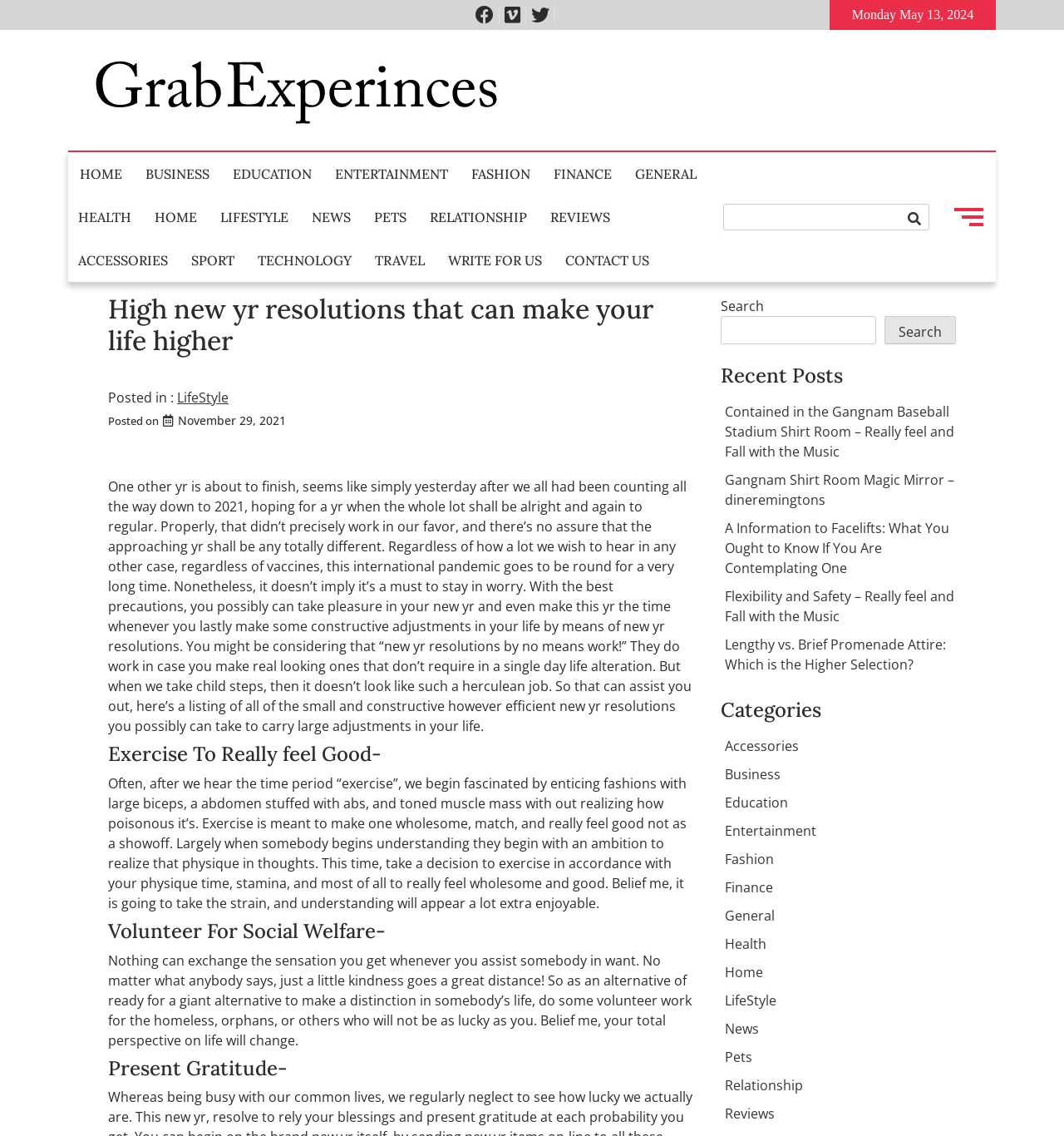Describe all the visual and textual components of the webpage comprehensively.

This webpage is a blog post titled "High new yr resolutions that can make your life higher" with a focus on lifestyle and self-improvement. At the top of the page, there is a date "Monday May 13, 2024" and three social media links. Below that, there is a header section with a link to "Grab Experiences" and a brief description of the blog.

The main content of the page is divided into sections. The first section is an introduction to the idea of making new year's resolutions, followed by a list of suggested resolutions. These resolutions include exercising to feel good, volunteering for social welfare, and showing gratitude.

Below the main content, there are several sections, including a search bar, a "Recent Posts" section with five links to other blog posts, and a "Categories" section with 15 links to different categories such as Accessories, Business, Education, and more.

On the left side of the page, there is a navigation menu with links to the homepage, various categories, and a "Write for Us" and "Contact Us" section. At the bottom of the page, there is a textbox and a button.

Overall, the webpage has a clean and organized layout, with a focus on providing useful information and resources to readers.